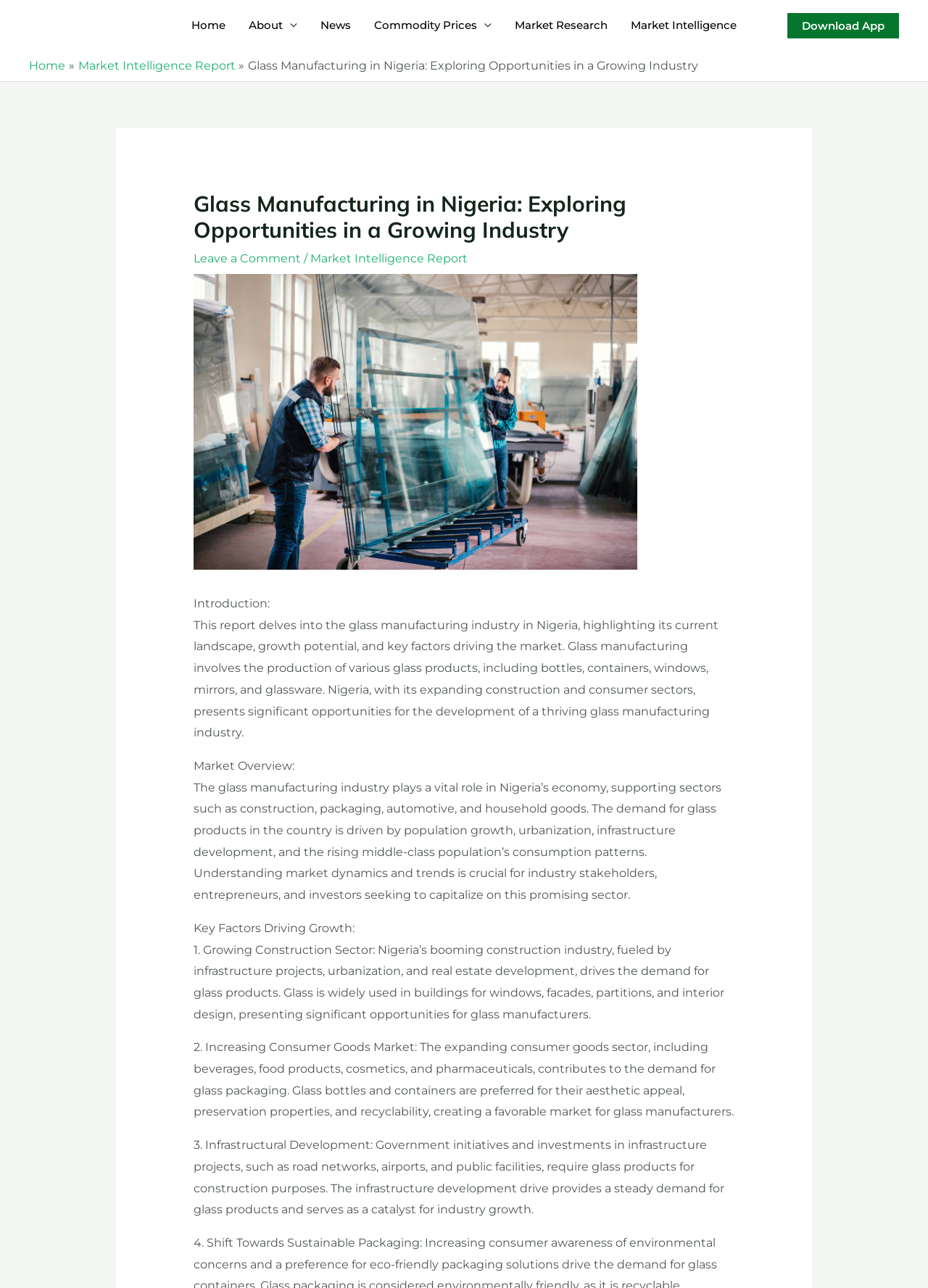What is the main topic of this webpage?
Please respond to the question with as much detail as possible.

Based on the webpage content, the main topic is about exploring opportunities in the glass manufacturing industry in Nigeria, which is evident from the header and the introductory paragraph.